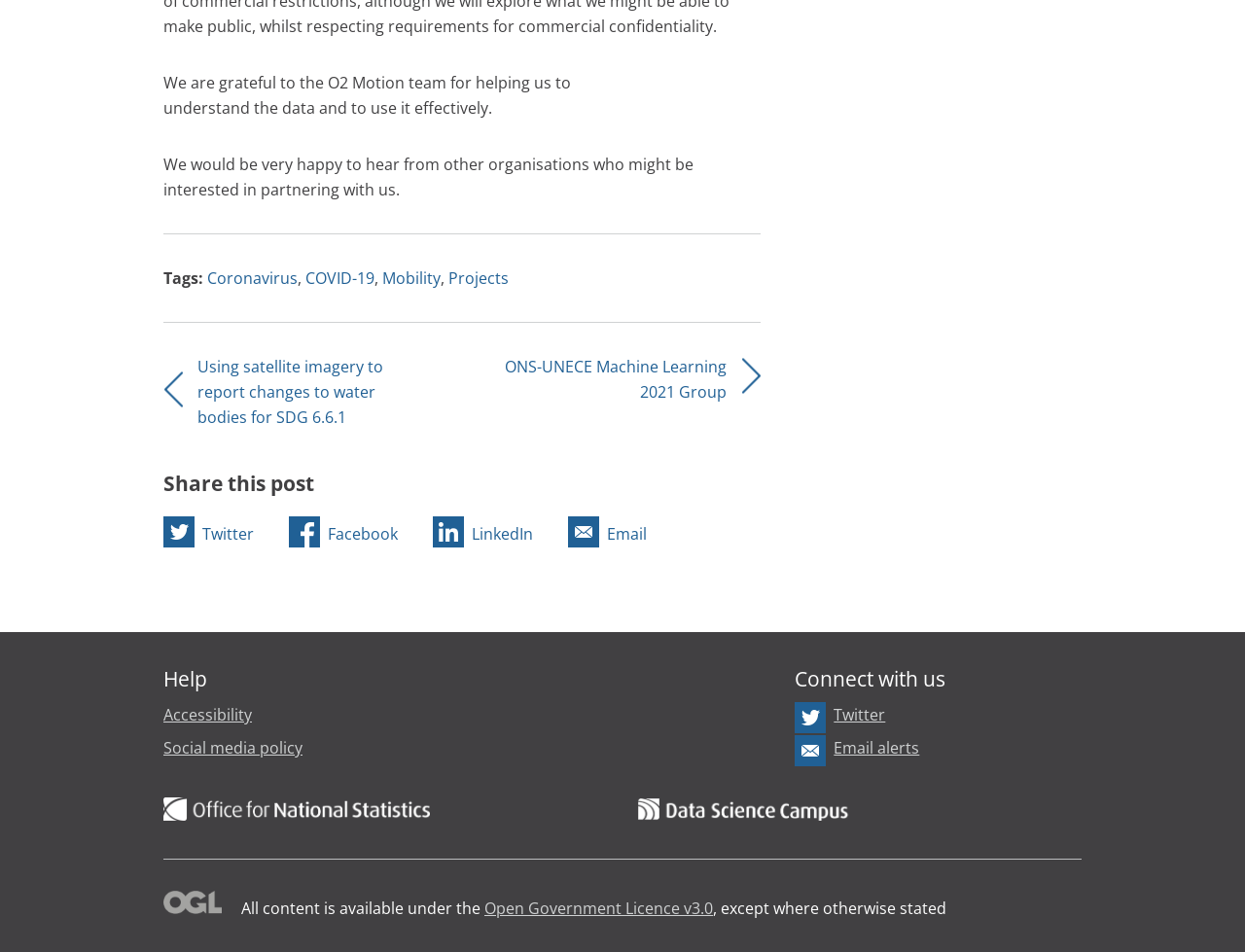What is the topic of the first link under the 'Tags:' label?
Look at the image and respond with a one-word or short phrase answer.

Coronavirus